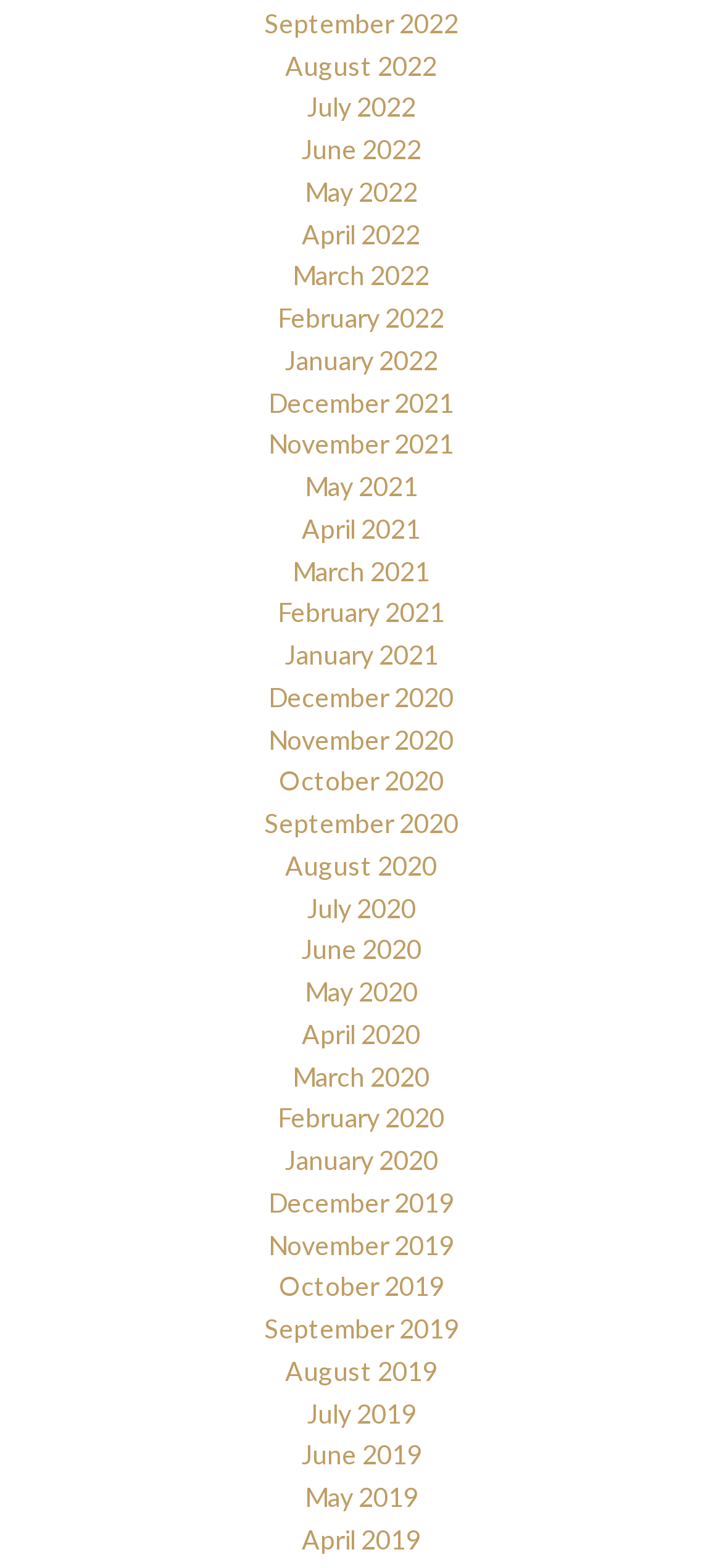Provide a single word or phrase to answer the given question: 
How many months are listed in 2021?

12